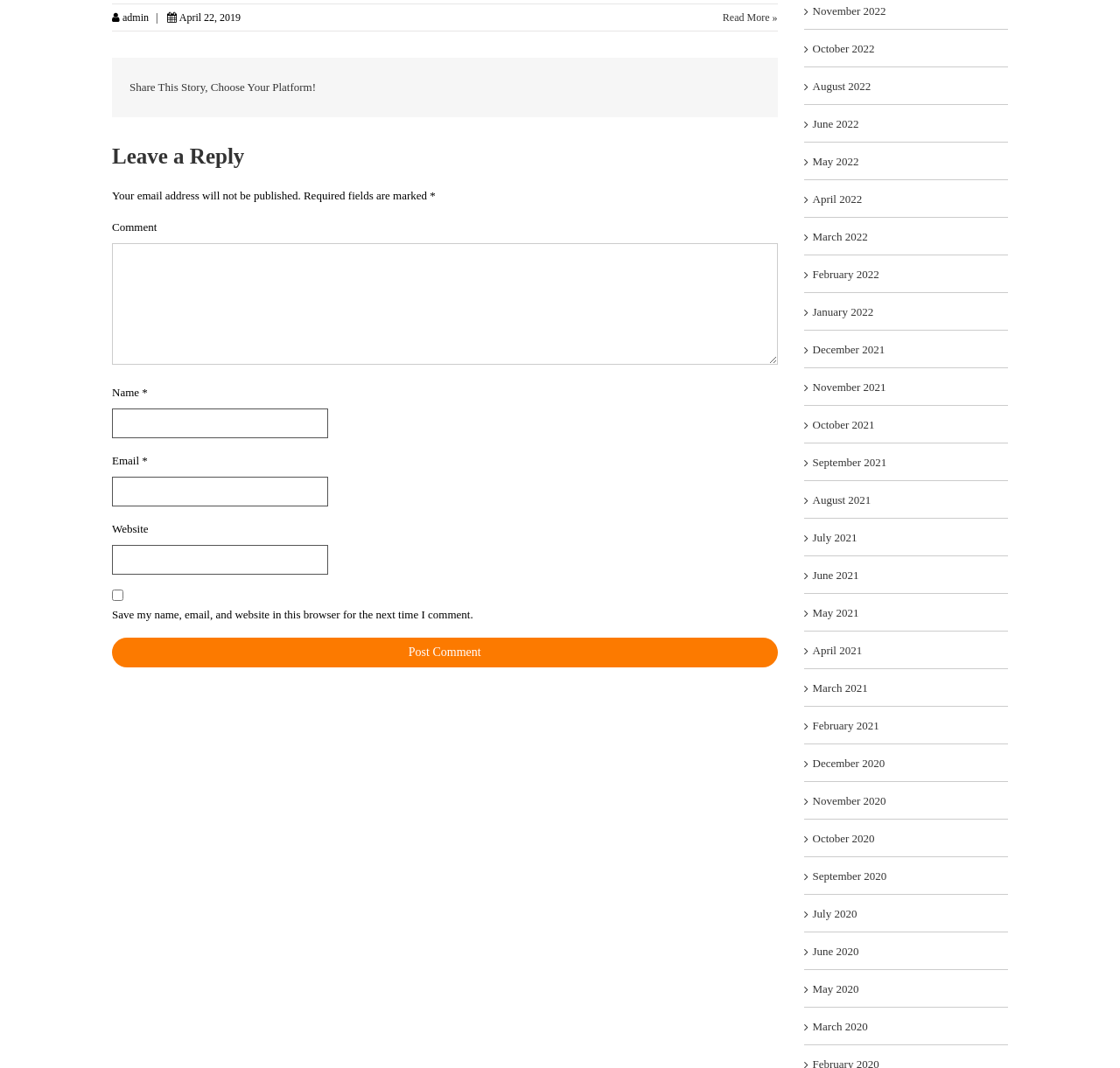For the given element description November 2020, determine the bounding box coordinates of the UI element. The coordinates should follow the format (top-left x, top-left y, bottom-right x, bottom-right y) and be within the range of 0 to 1.

[0.718, 0.742, 0.791, 0.758]